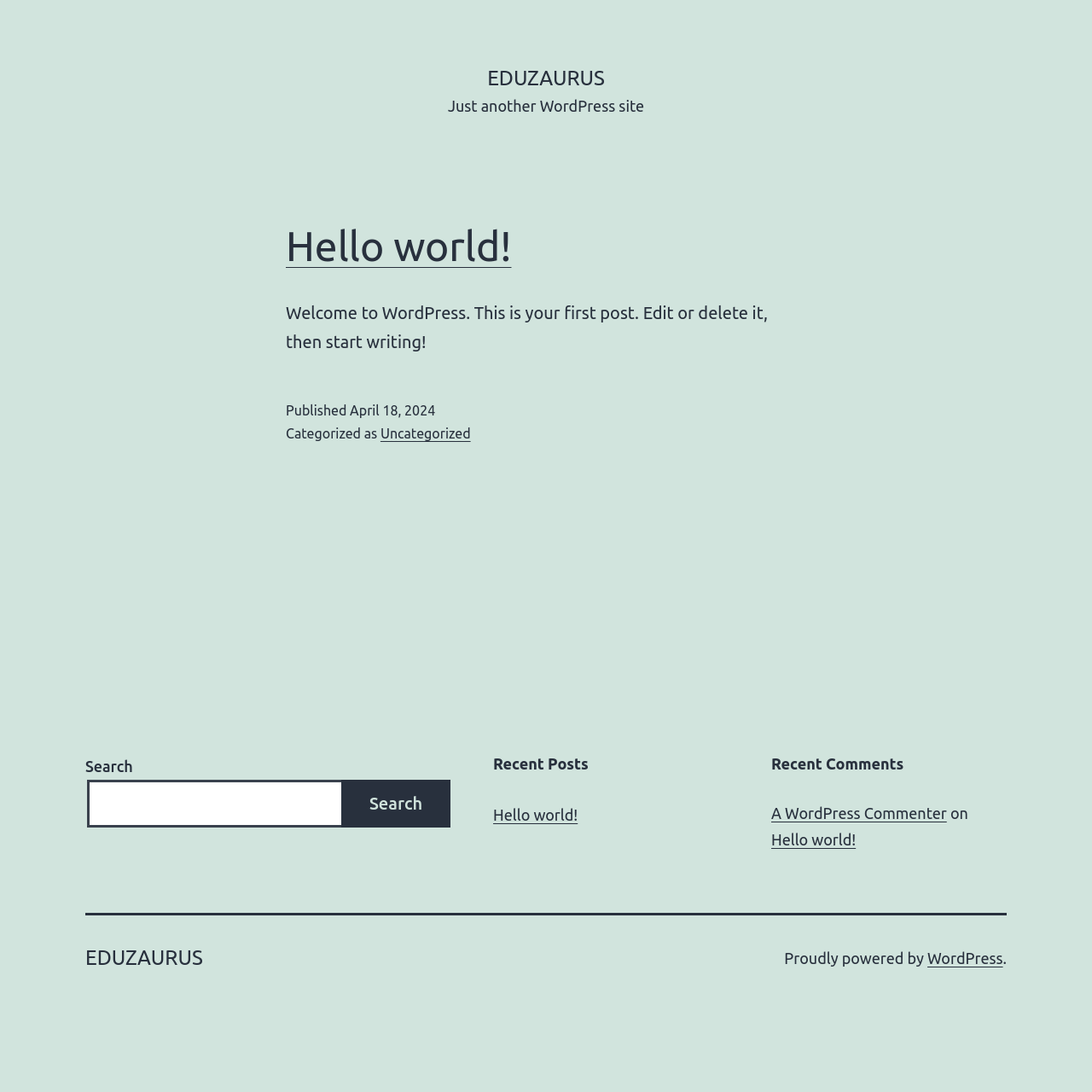What is the purpose of the search box?
Please respond to the question with a detailed and thorough explanation.

The search box is located within the complementary element, which has a search element containing a search box and a button. The search box has a label 'Search', indicating that it is used to search the website.